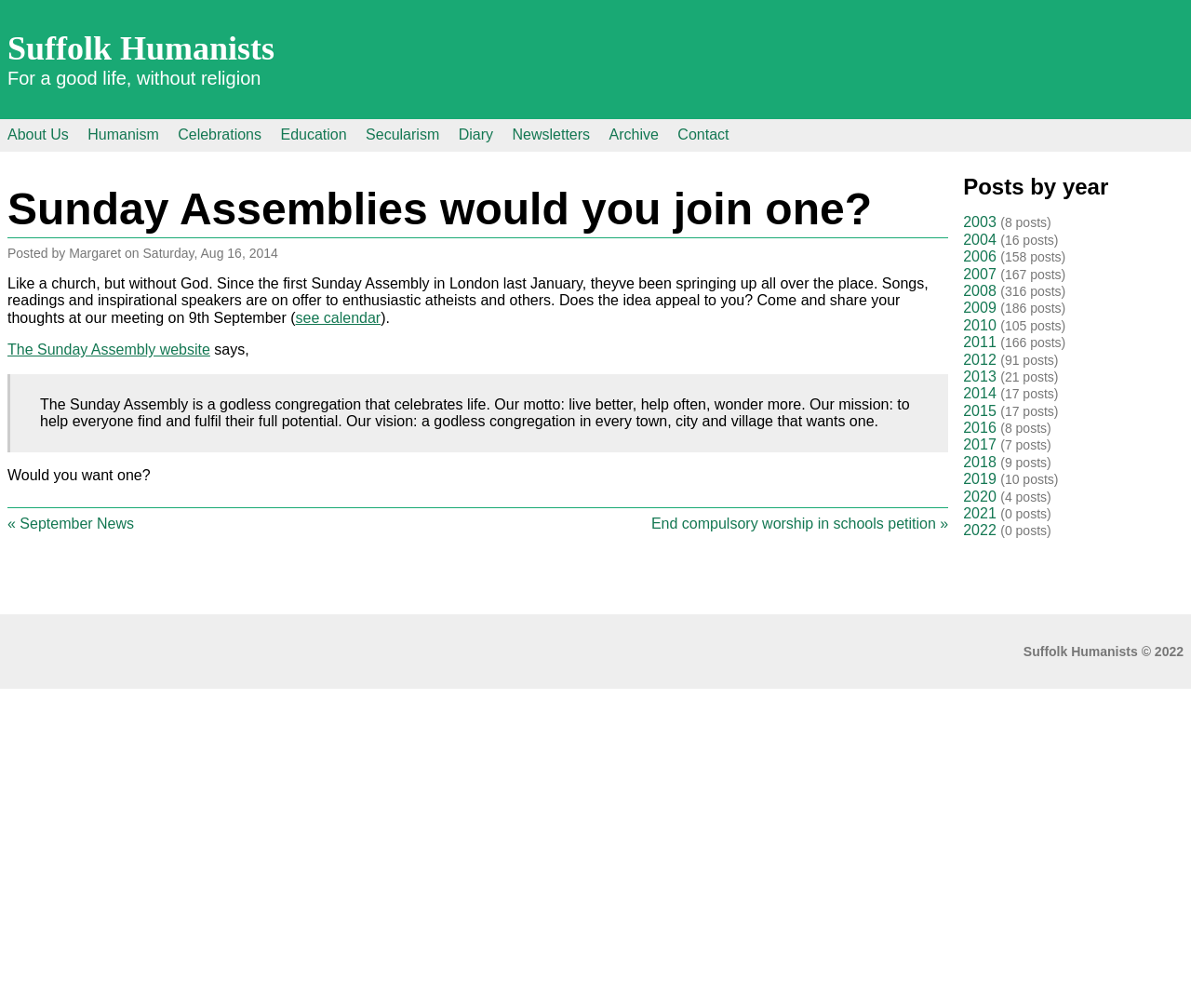Please identify the bounding box coordinates of where to click in order to follow the instruction: "Check posts from 2014".

[0.809, 0.383, 0.837, 0.398]